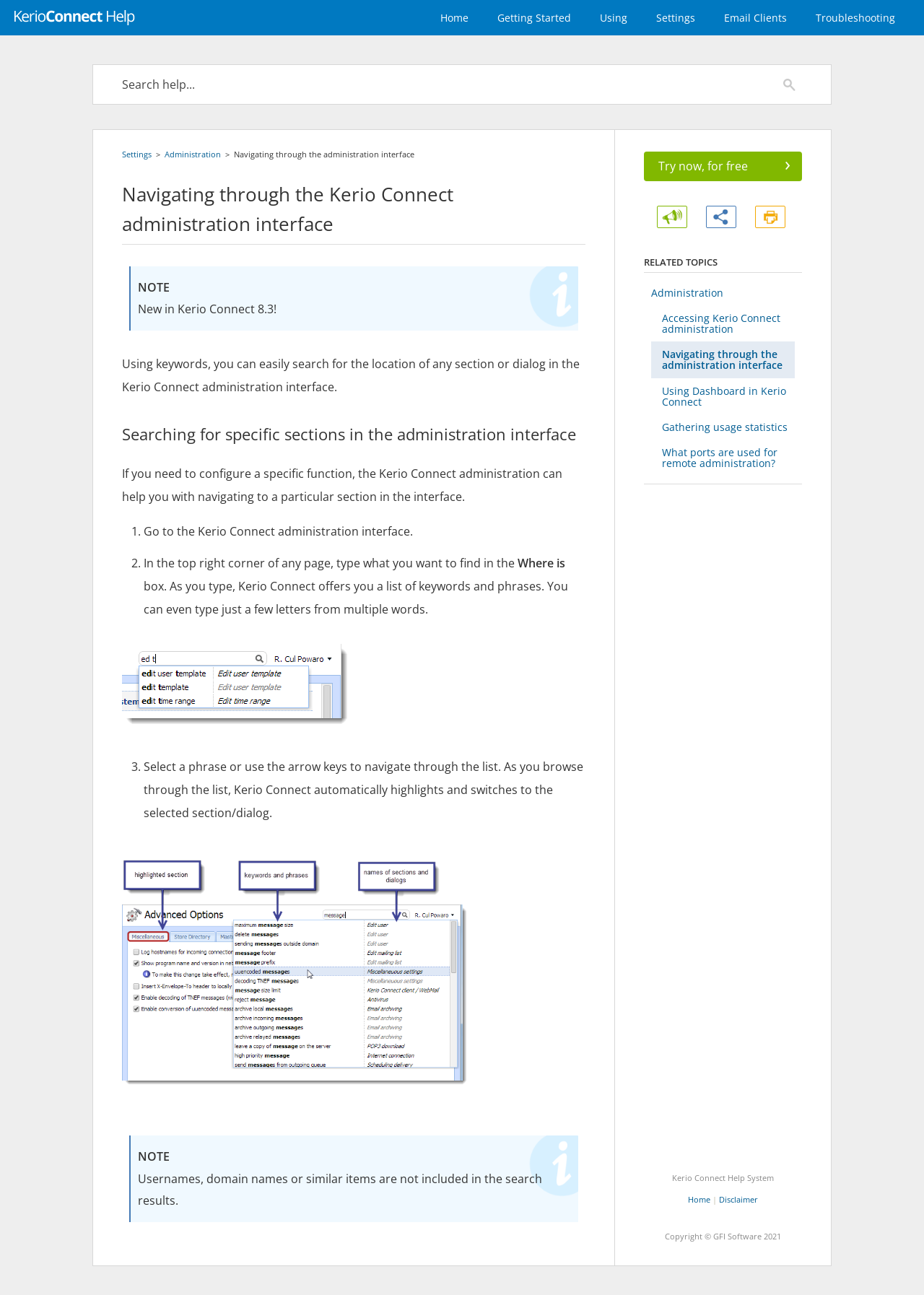Please respond to the question using a single word or phrase:
How many steps are involved in searching for specific sections?

3